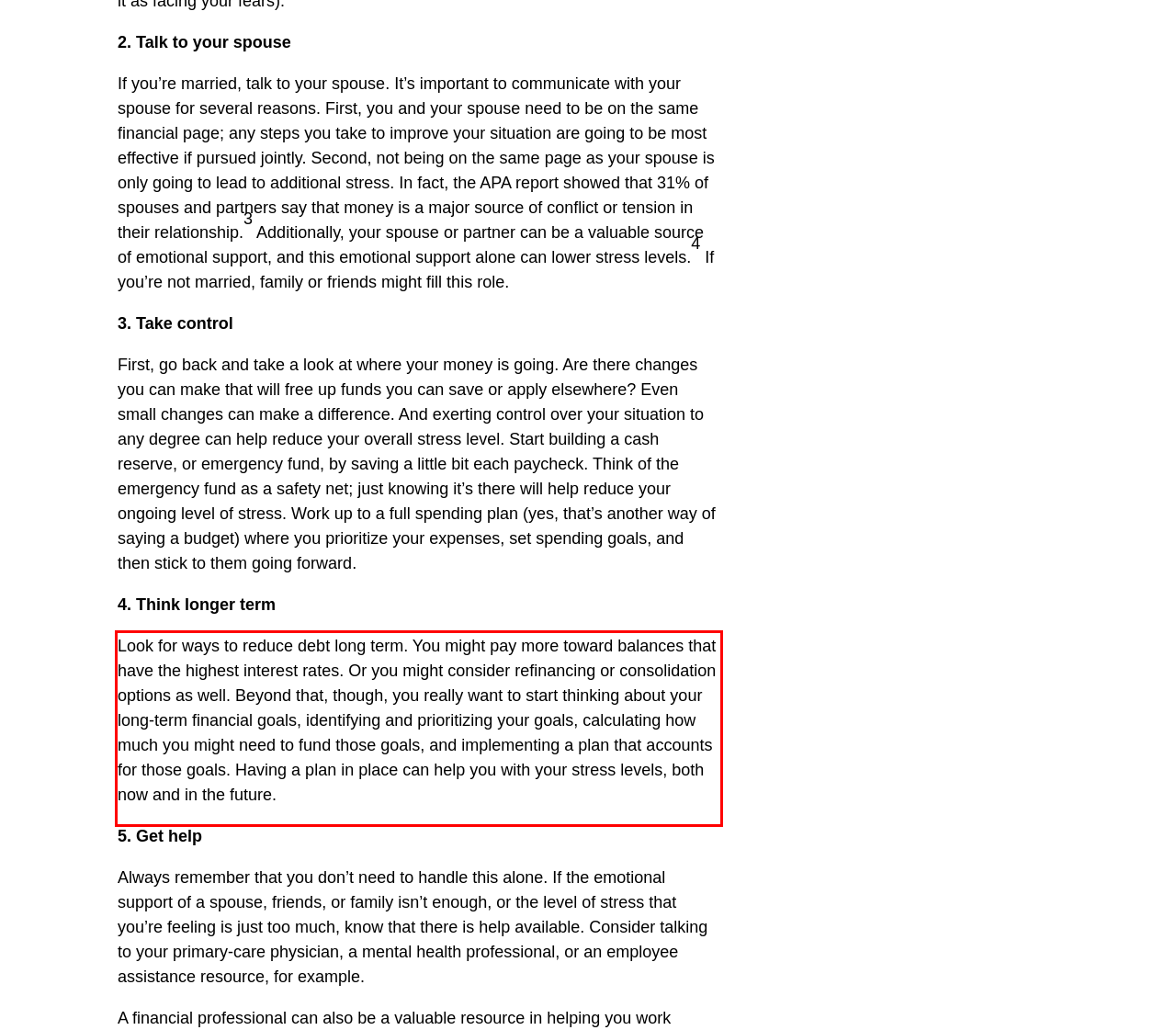Analyze the screenshot of the webpage that features a red bounding box and recognize the text content enclosed within this red bounding box.

Look for ways to reduce debt long term. You might pay more toward balances that have the highest interest rates. Or you might consider refinancing or consolidation options as well. Beyond that, though, you really want to start thinking about your long-term financial goals, identifying and prioritizing your goals, calculating how much you might need to fund those goals, and implementing a plan that accounts for those goals. Having a plan in place can help you with your stress levels, both now and in the future.